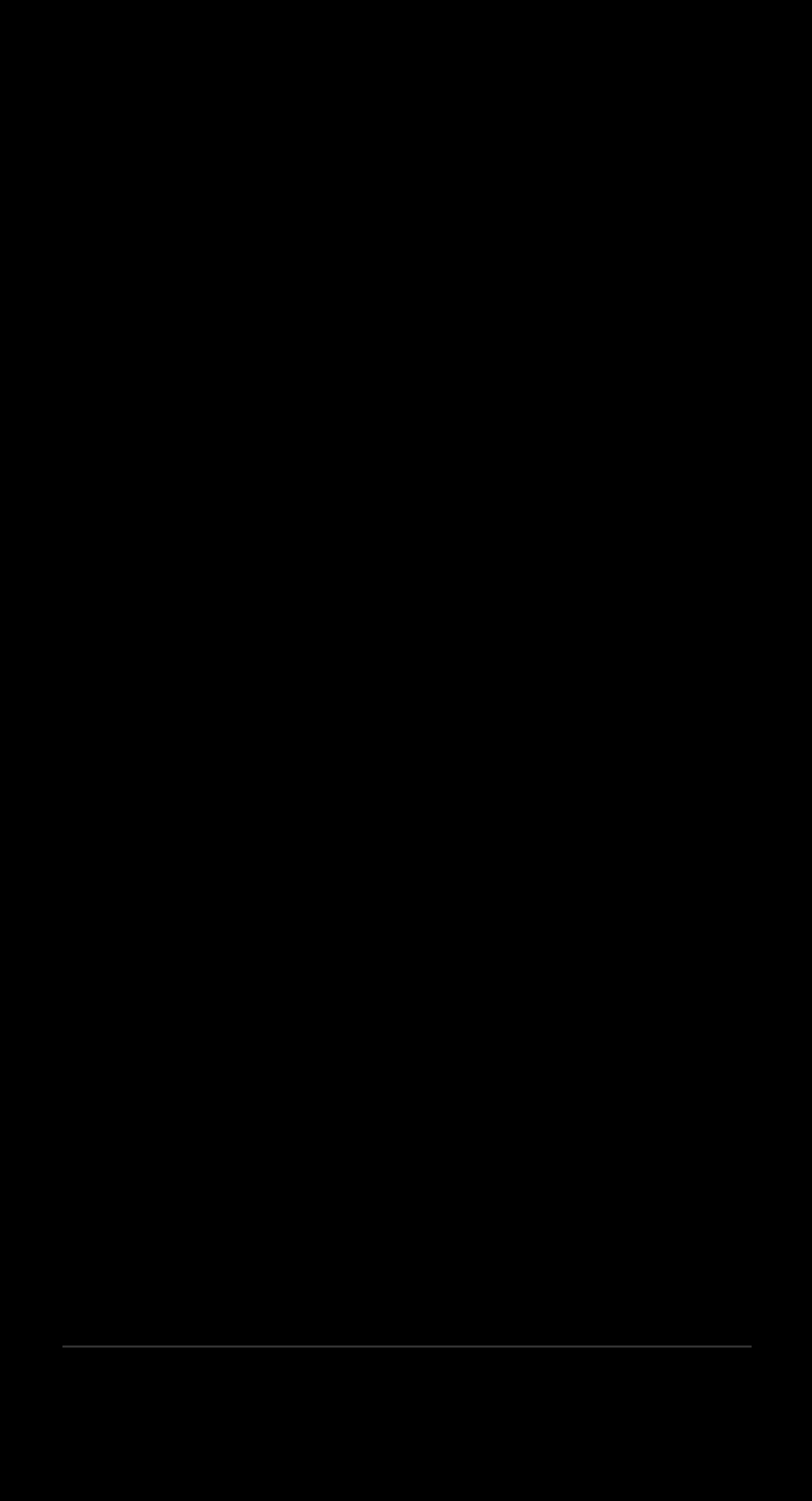Determine the bounding box coordinates of the region that needs to be clicked to achieve the task: "Read the blog".

[0.076, 0.617, 0.16, 0.645]